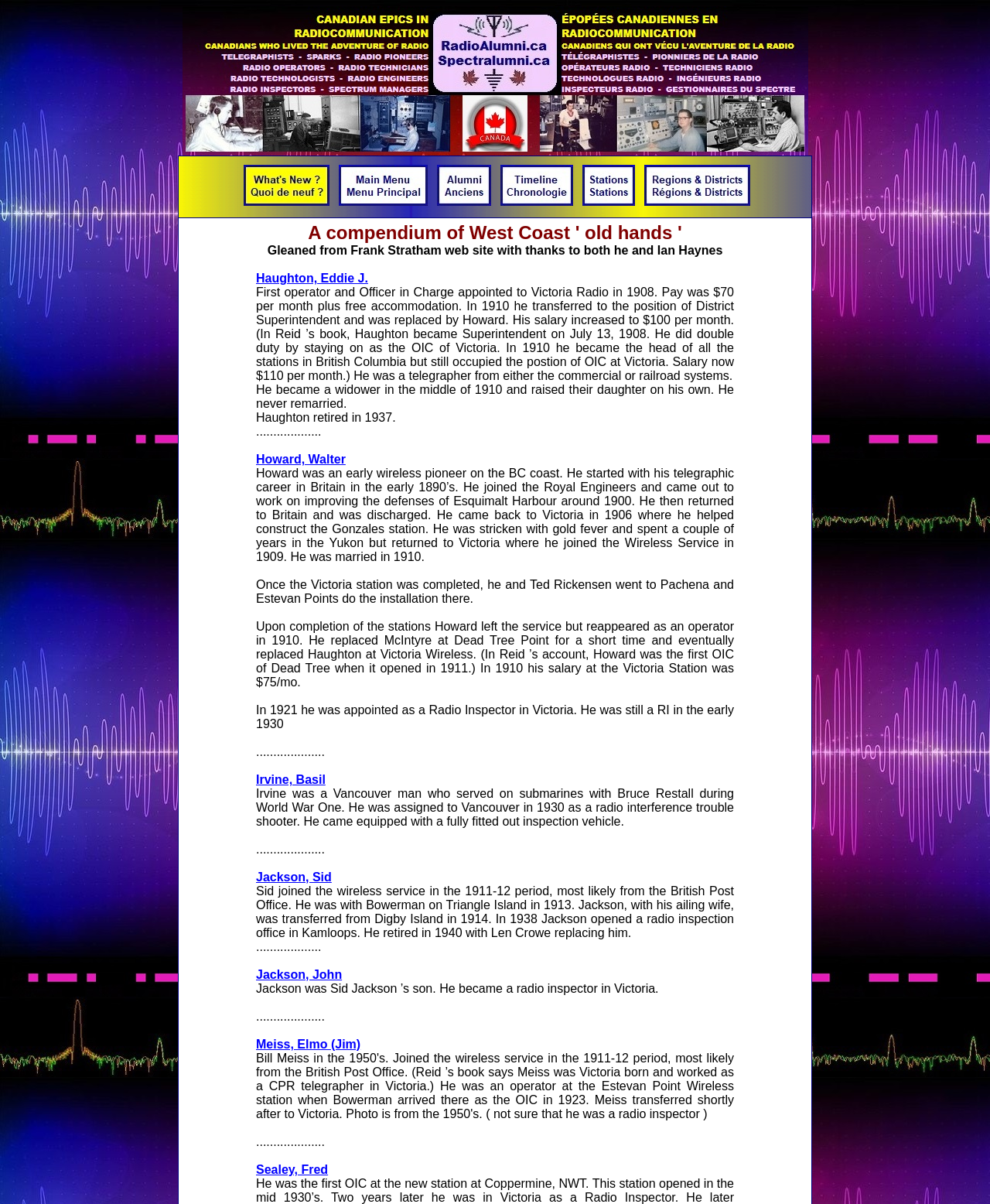What is the main topic of this webpage? Look at the image and give a one-word or short phrase answer.

Radio Alumni